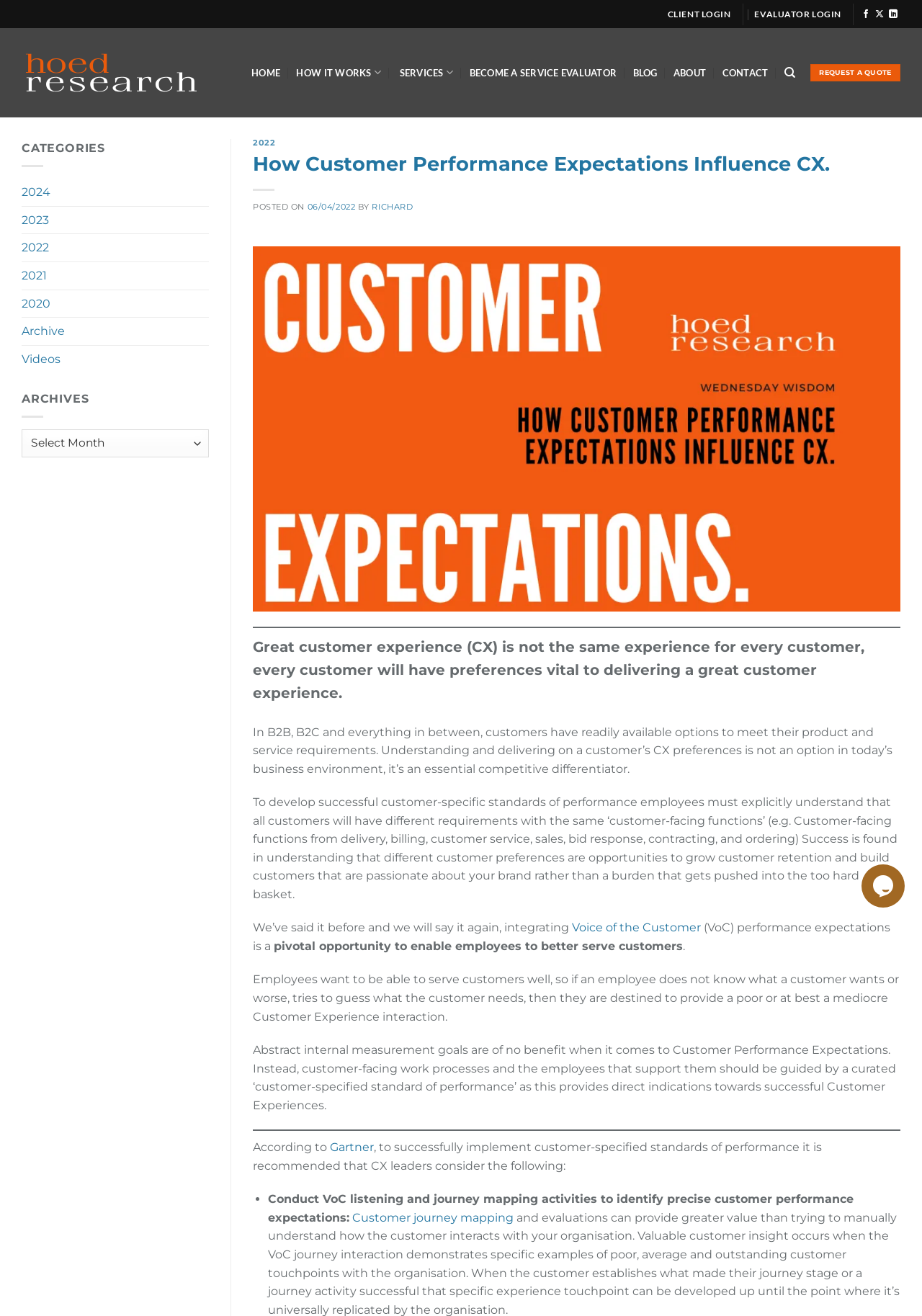Please pinpoint the bounding box coordinates for the region I should click to adhere to this instruction: "Go to the 'HOME' page".

[0.273, 0.021, 0.304, 0.089]